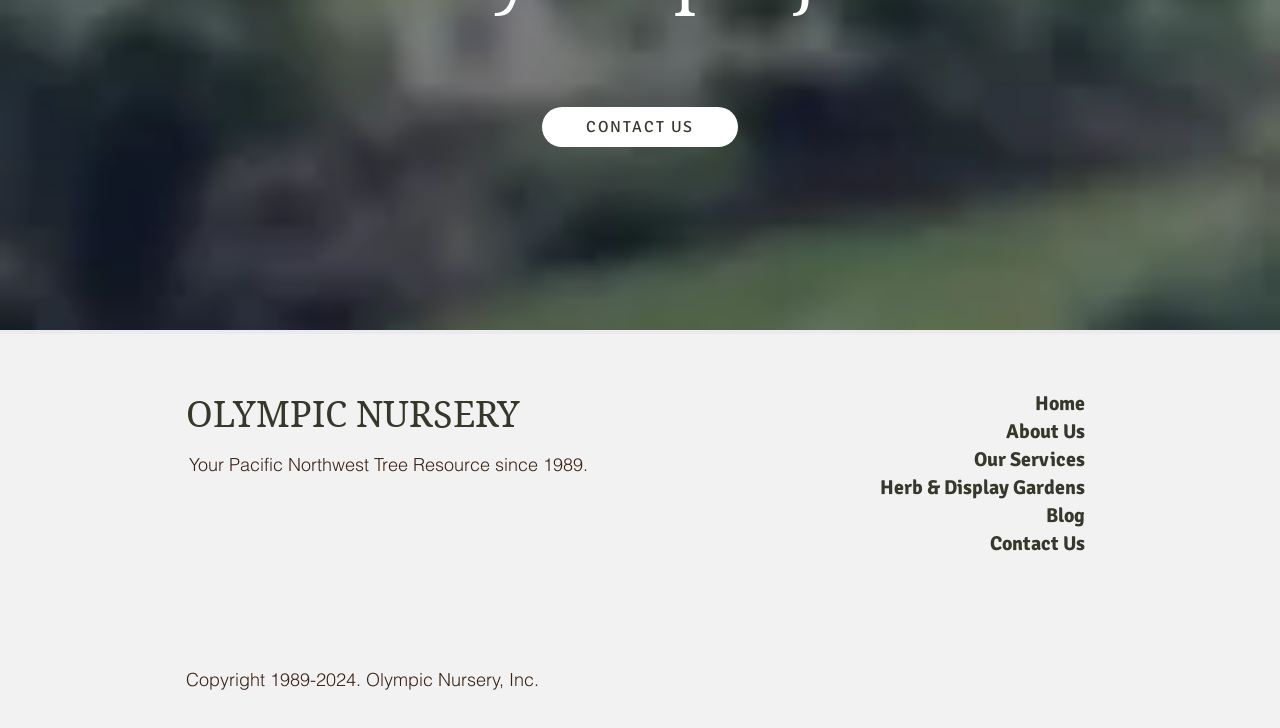Show me the bounding box coordinates of the clickable region to achieve the task as per the instruction: "Go back to News".

None